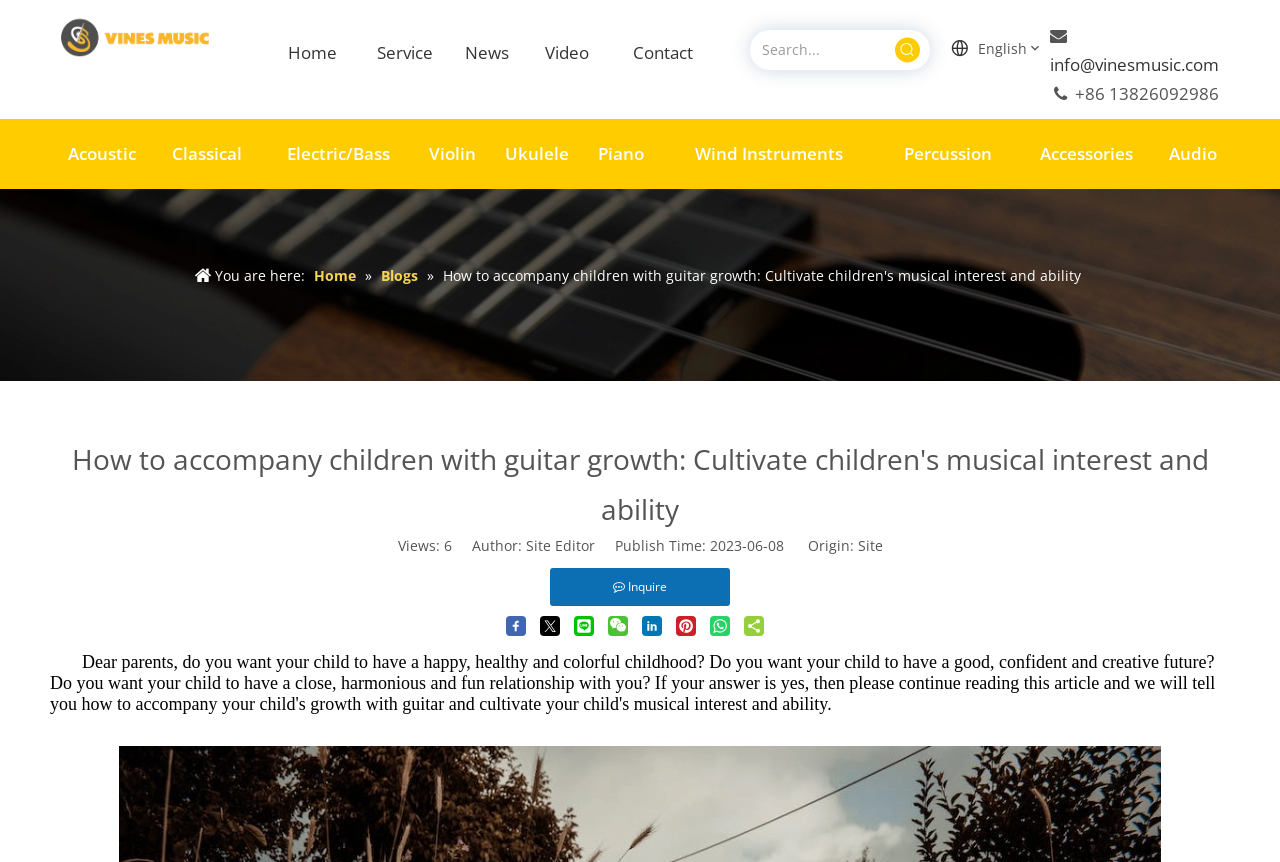Can you show the bounding box coordinates of the region to click on to complete the task described in the instruction: "Go to the Home page"?

[0.225, 0.048, 0.263, 0.074]